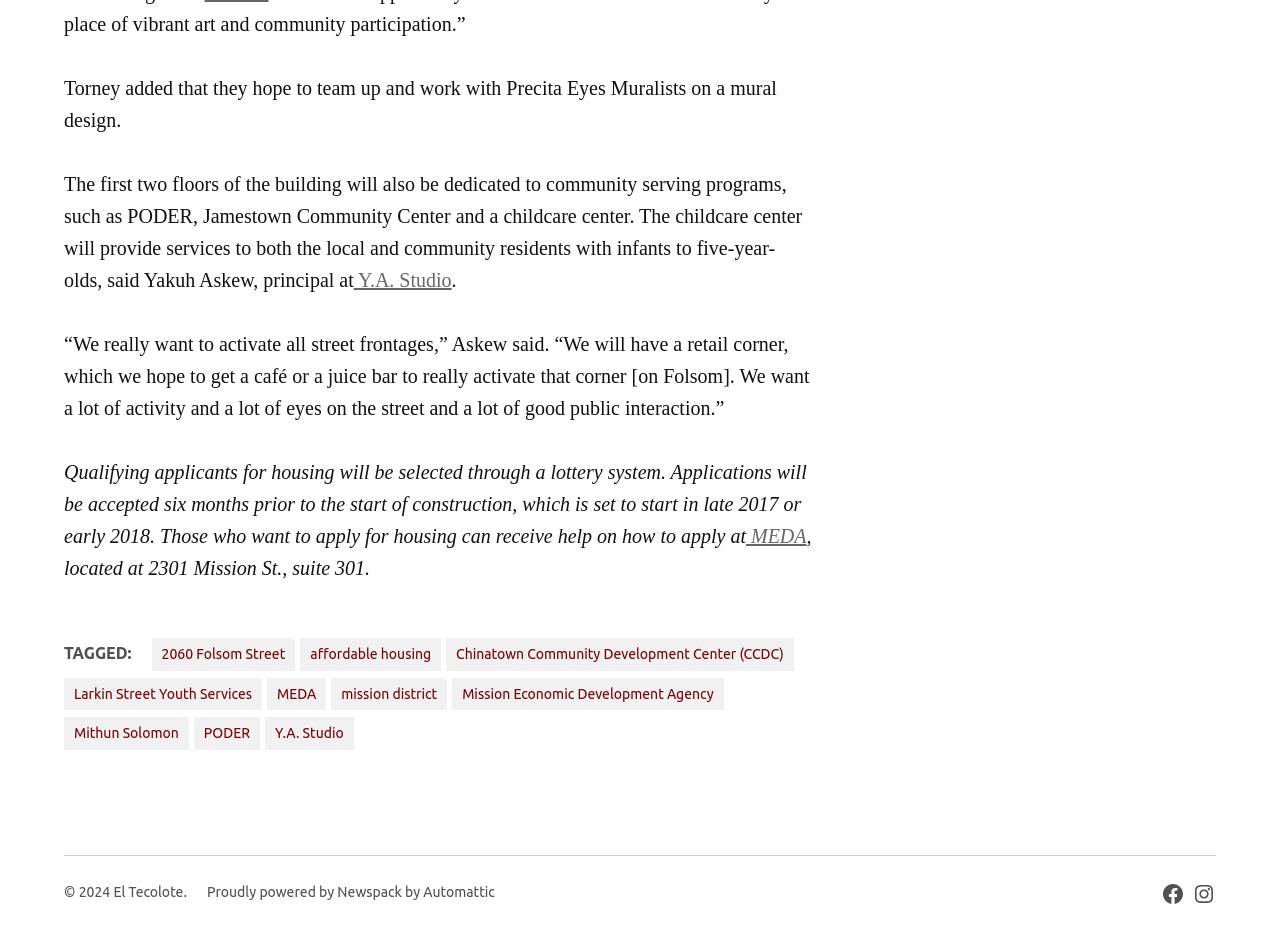Please find the bounding box coordinates of the element's region to be clicked to carry out this instruction: "Visit the MEDA website".

[0.583, 0.566, 0.63, 0.59]